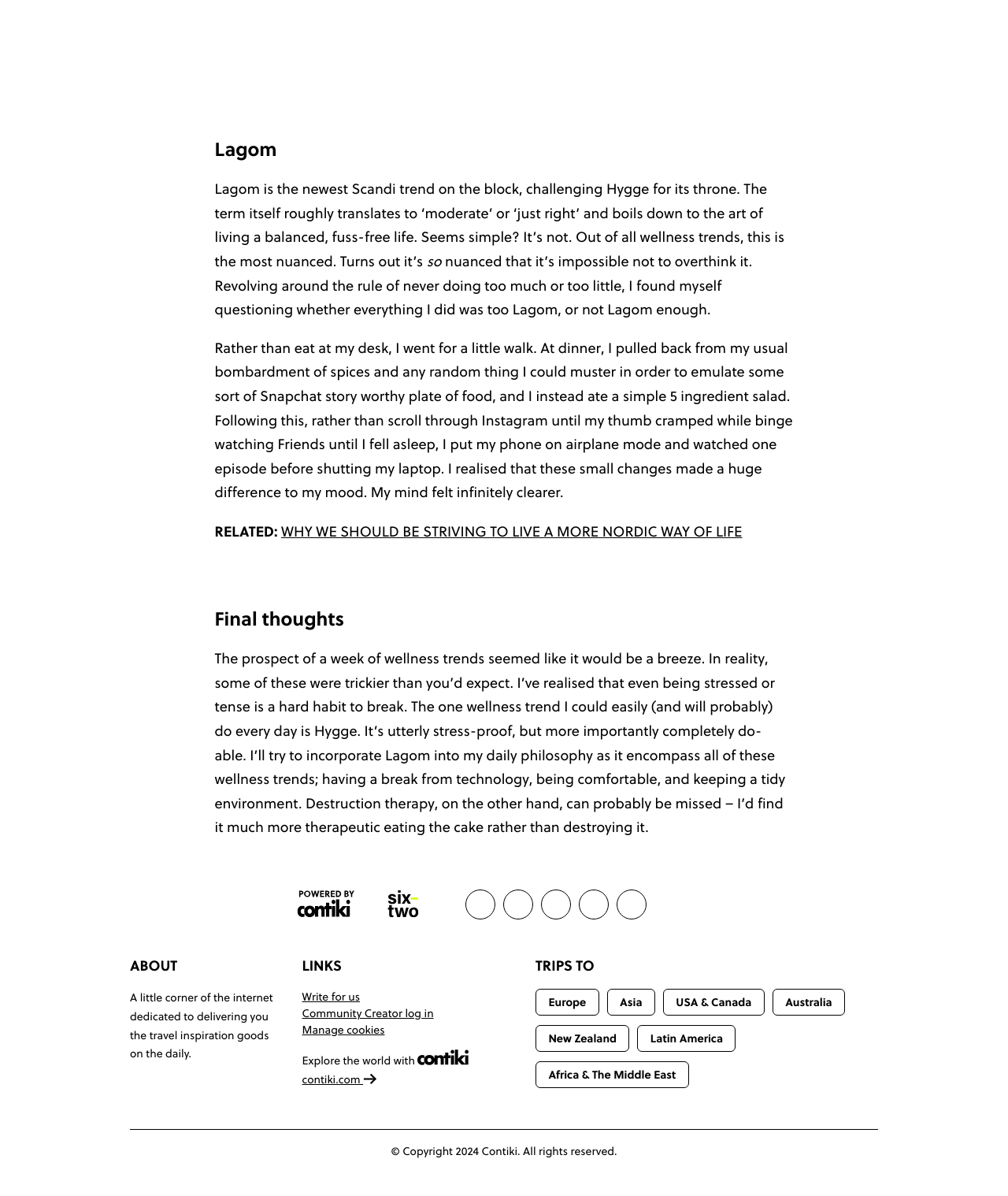Using the element description: "Latin America", determine the bounding box coordinates. The coordinates should be in the format [left, top, right, bottom], with values between 0 and 1.

[0.632, 0.857, 0.73, 0.88]